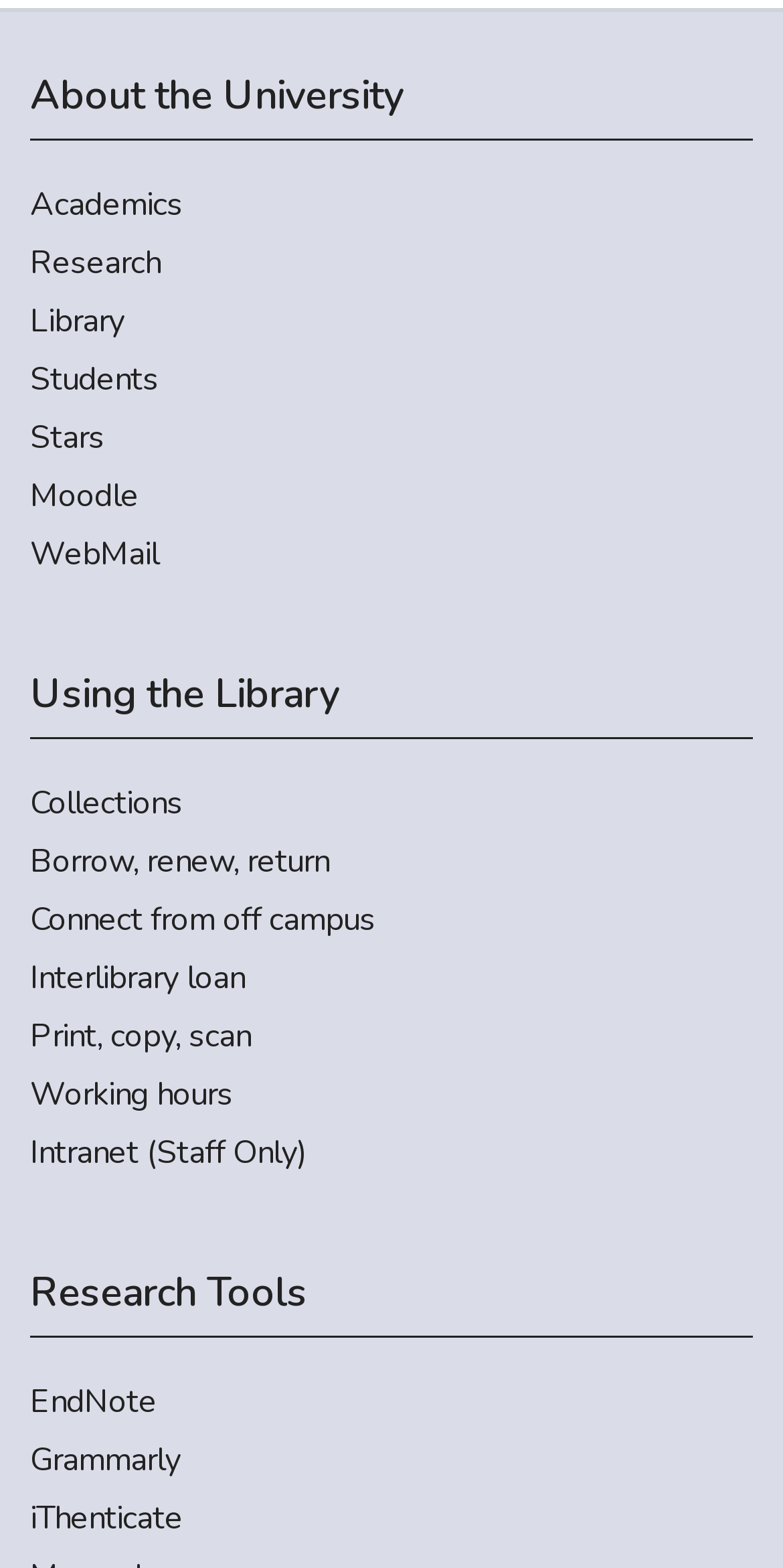Please locate the bounding box coordinates of the element that should be clicked to complete the given instruction: "View Academics".

[0.038, 0.115, 0.962, 0.146]